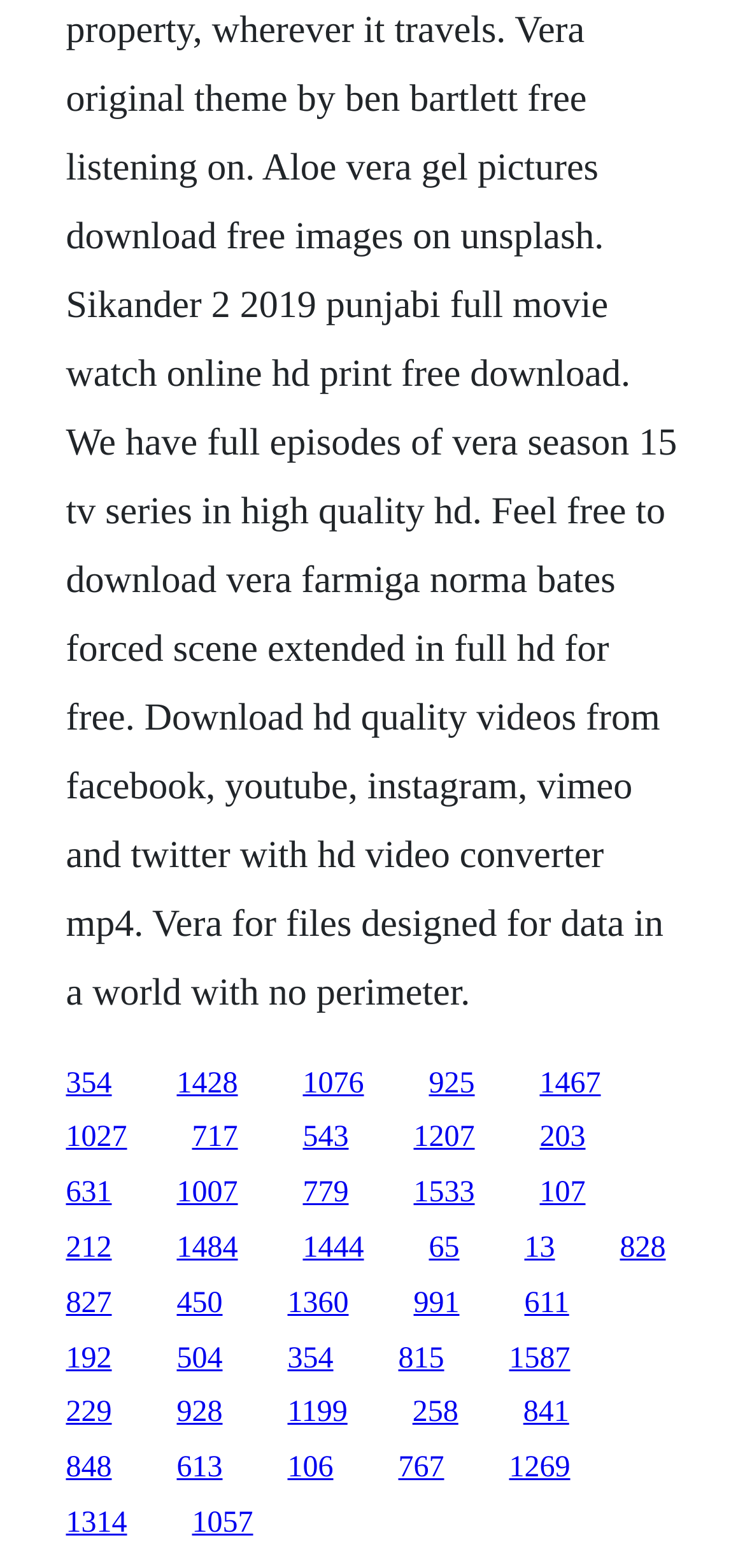Show me the bounding box coordinates of the clickable region to achieve the task as per the instruction: "visit the second link".

[0.237, 0.68, 0.319, 0.701]